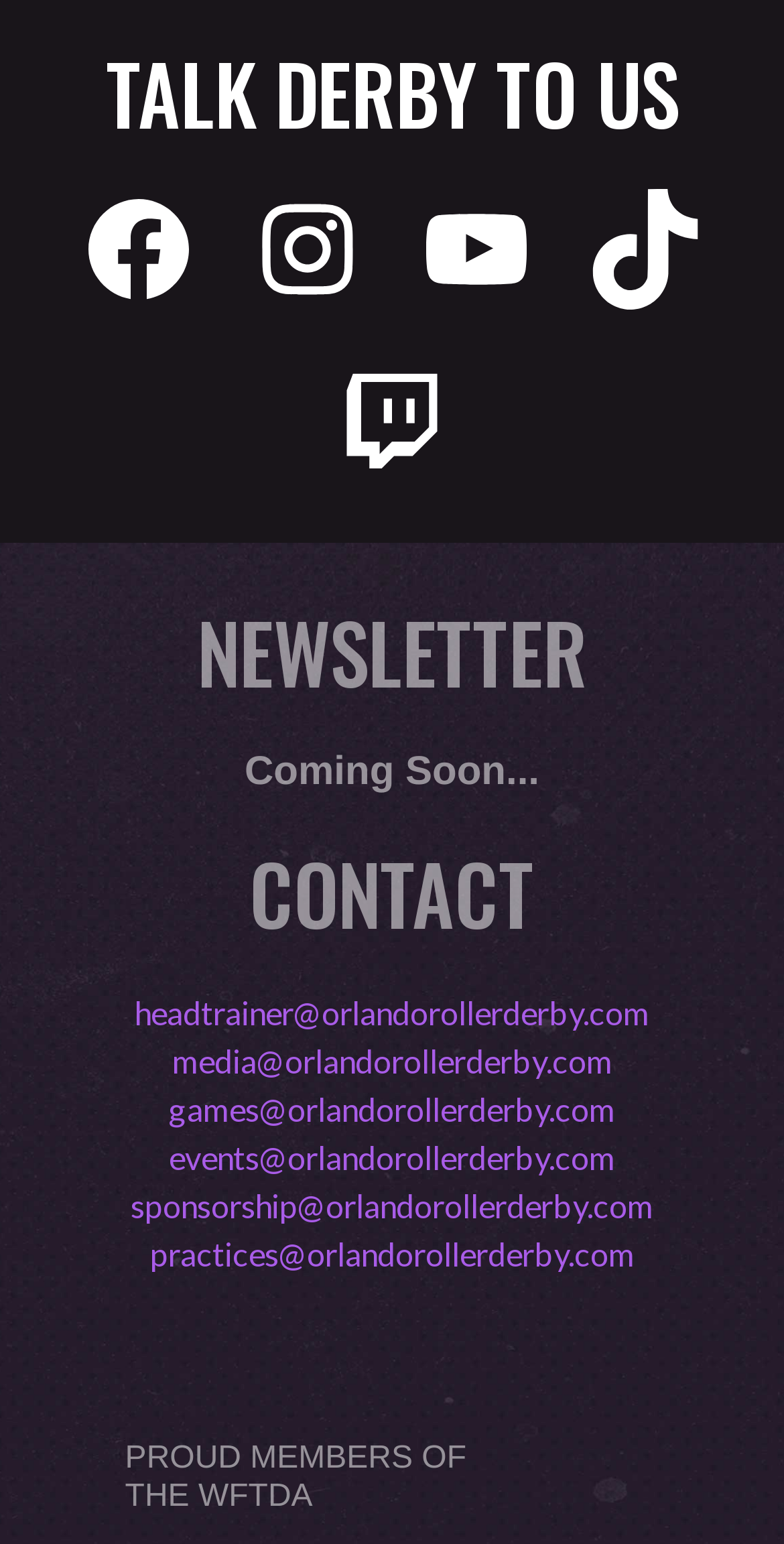What is the status of the newsletter?
Please look at the screenshot and answer using one word or phrase.

Coming Soon...